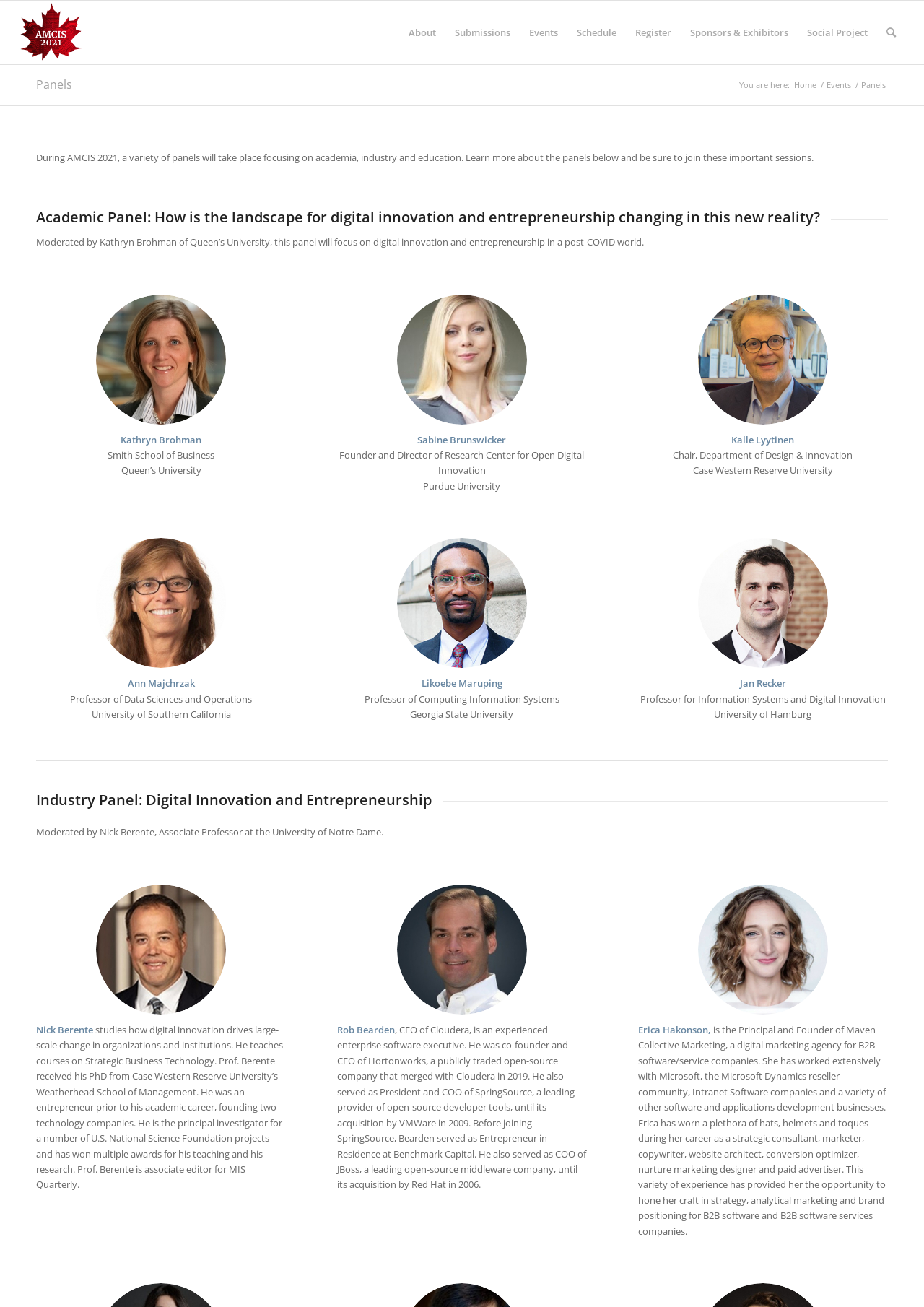Specify the bounding box coordinates of the element's region that should be clicked to achieve the following instruction: "Click on the 'About' link". The bounding box coordinates consist of four float numbers between 0 and 1, in the format [left, top, right, bottom].

[0.432, 0.001, 0.482, 0.049]